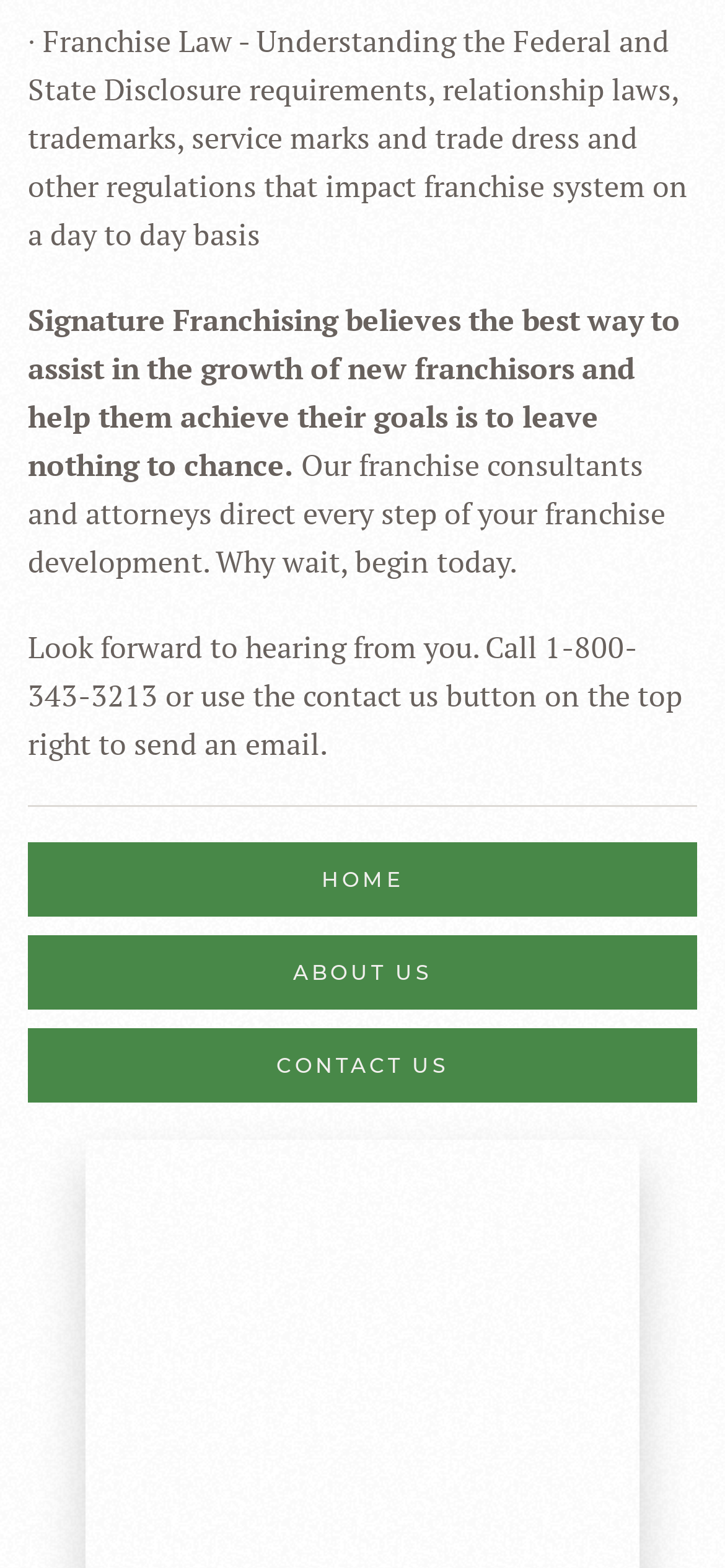What is the tone of the webpage?
Please answer using one word or phrase, based on the screenshot.

Professional